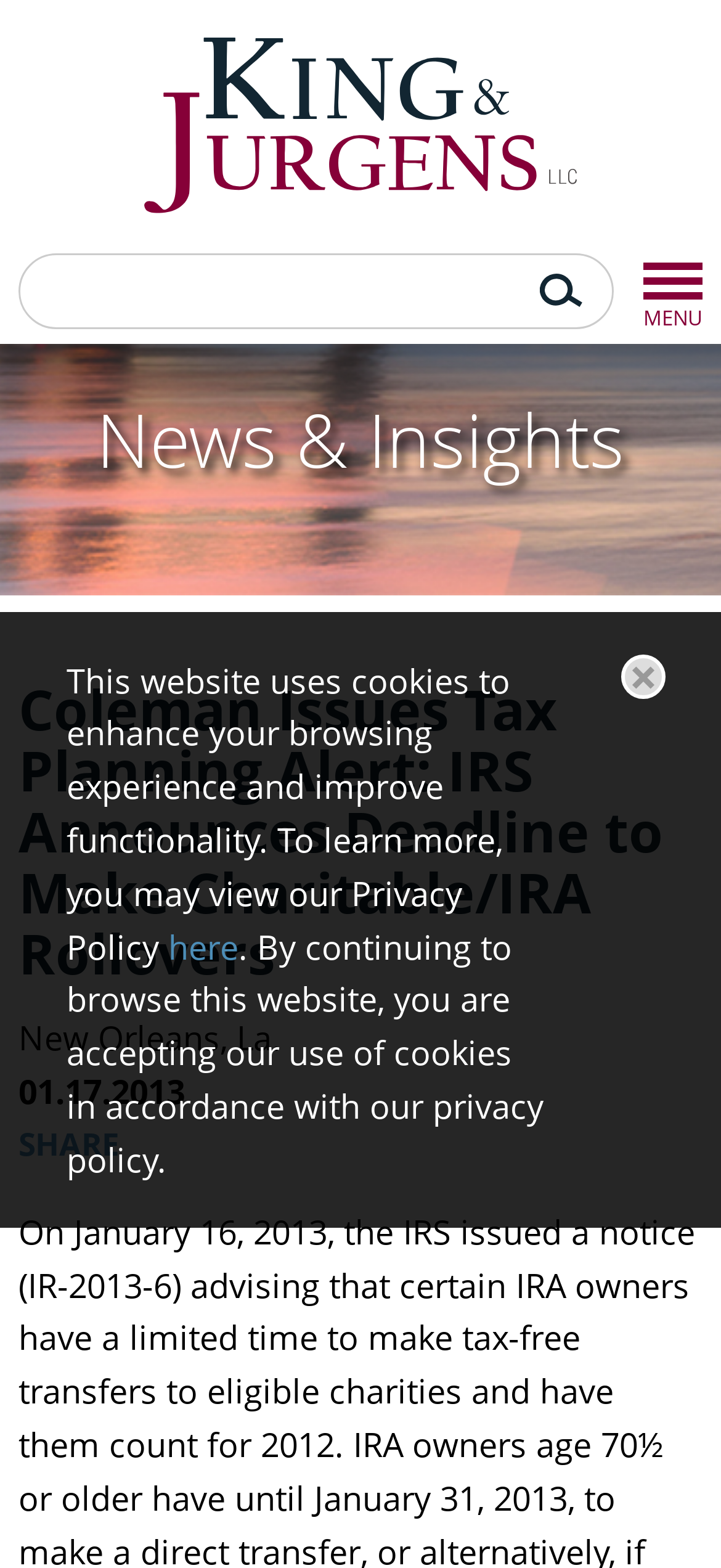What is the purpose of the button?
Based on the image, answer the question with a single word or brief phrase.

Search